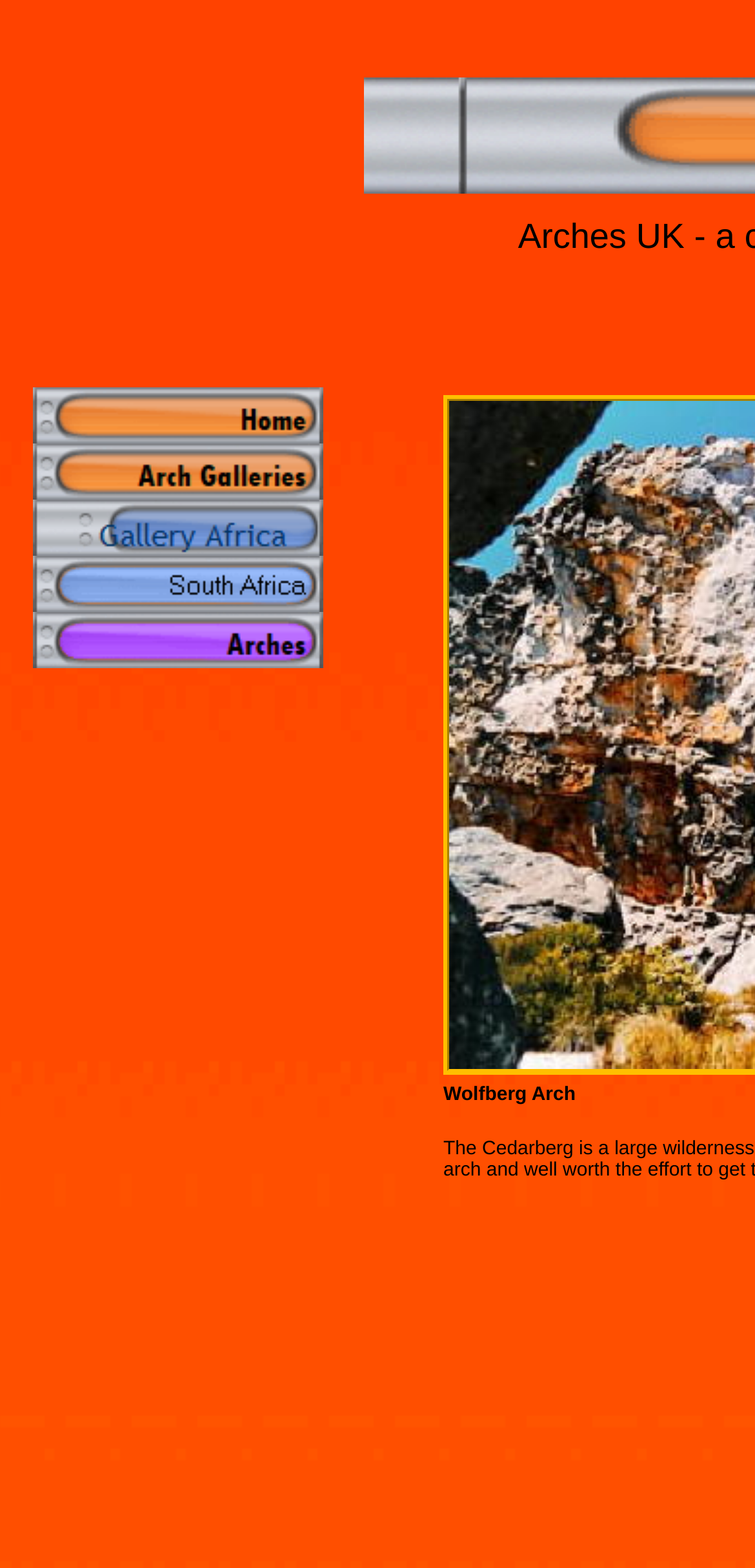What is the text of the first table cell?
Based on the image, provide your answer in one word or phrase.

Home